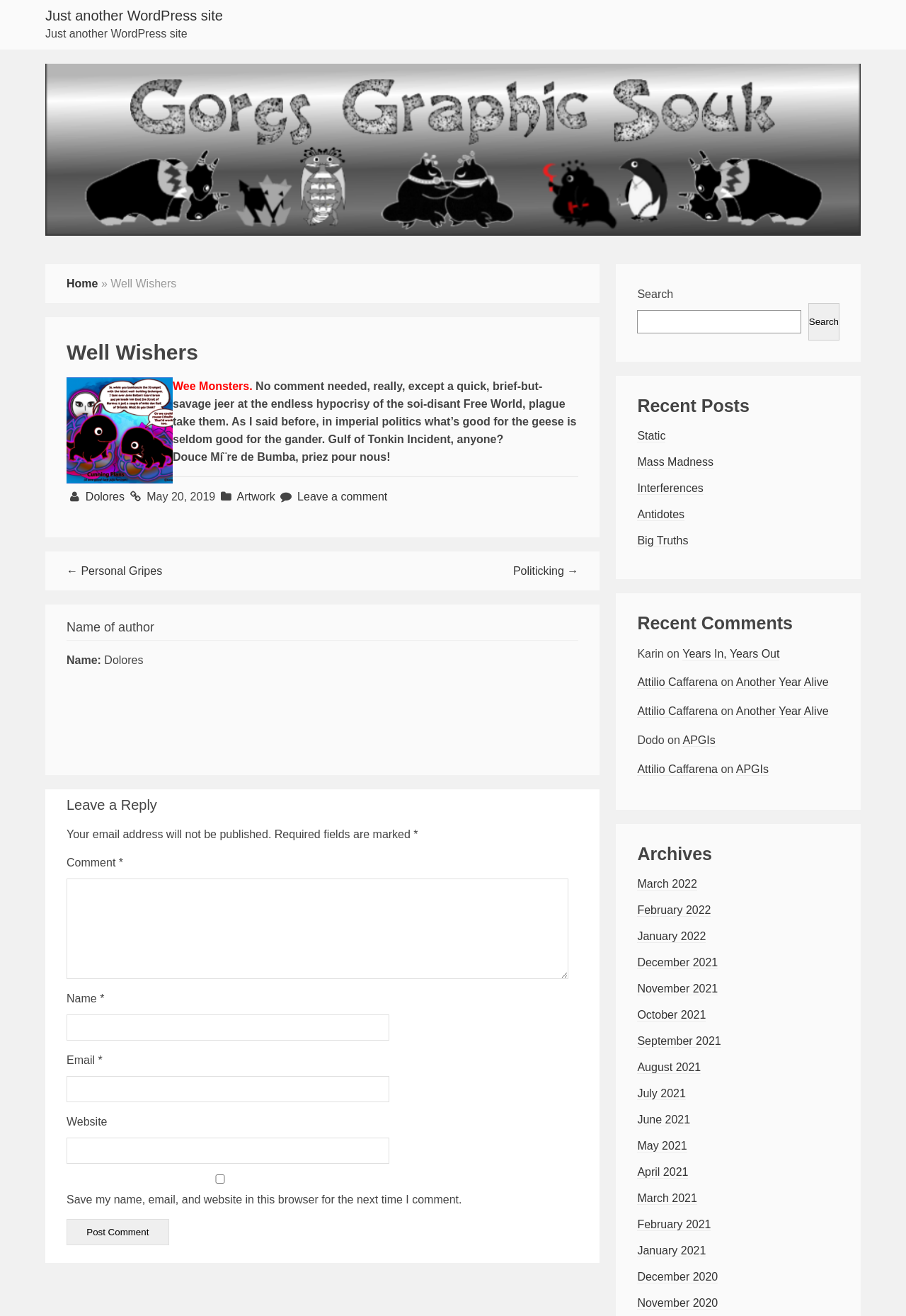Using the details in the image, give a detailed response to the question below:
How many recent posts are listed?

In the 'Recent Posts' section, there are five links listed: 'Static', 'Mass Madness', 'Interferences', 'Antidotes', and 'Big Truths'.